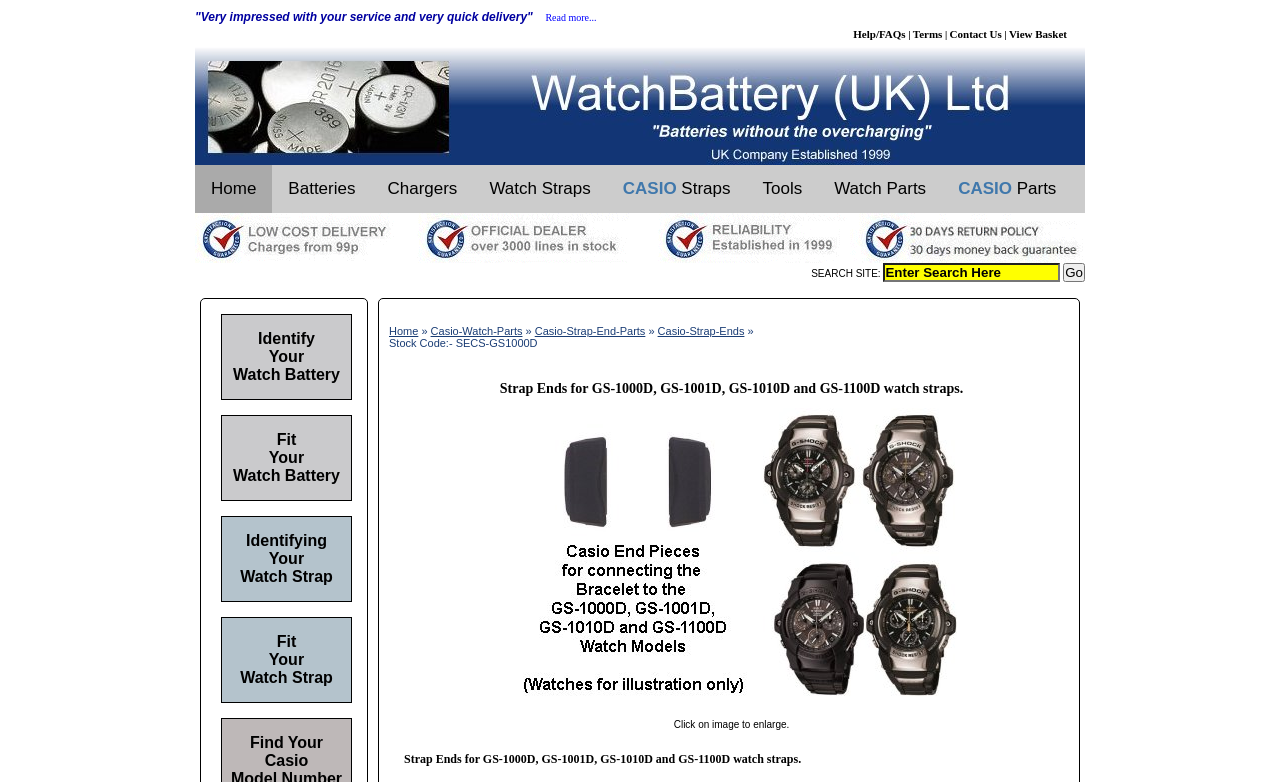Please provide a one-word or short phrase answer to the question:
What type of watch straps are being sold?

GS-1000D, GS-1001D, GS-1010D and GS-1100D